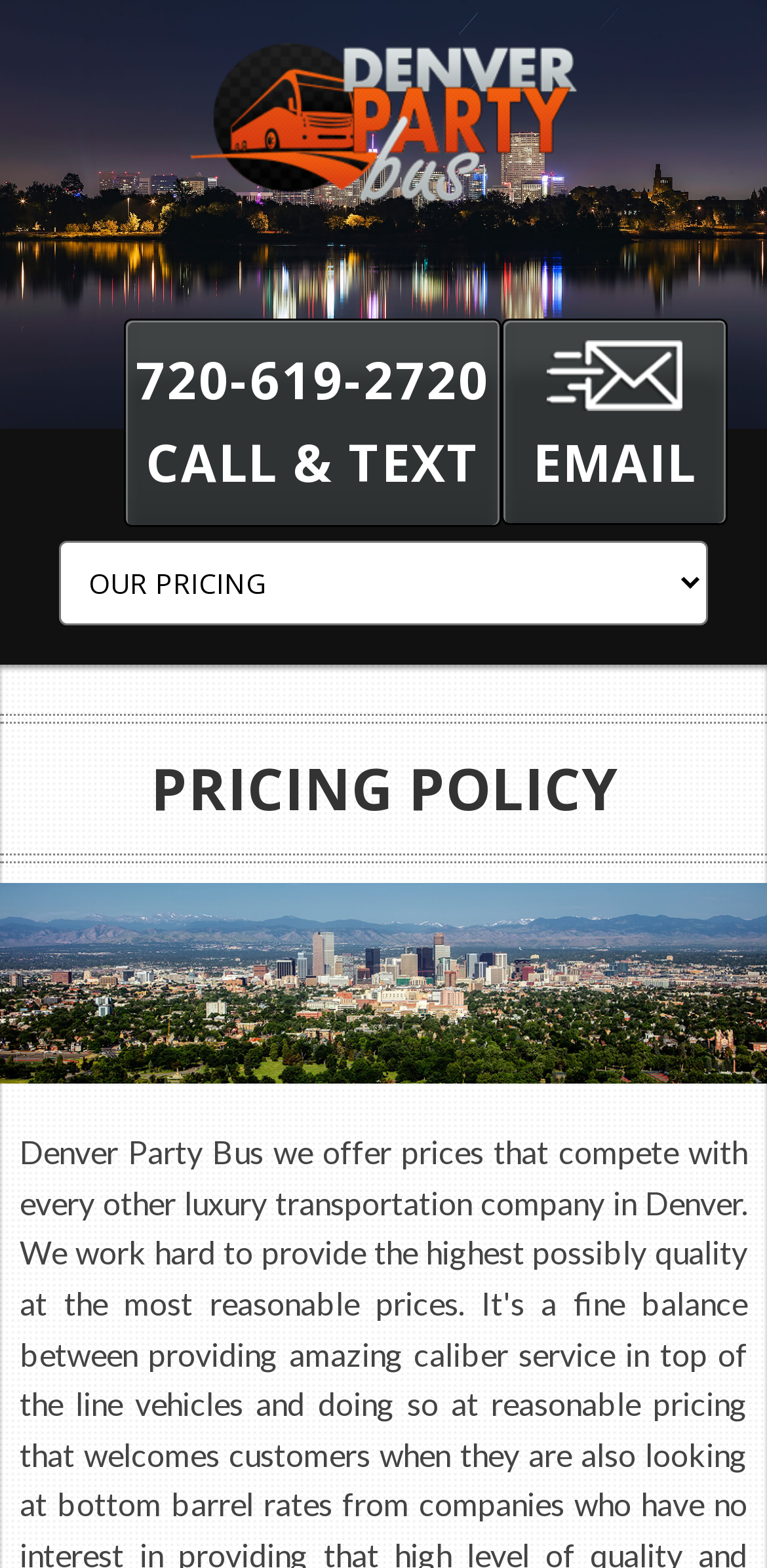What is the phone number to call or text?
Provide a detailed and well-explained answer to the question.

I found the phone number by looking at the link element with the text '720-619-2720 CALL & TEXT' which is located at the top of the webpage.